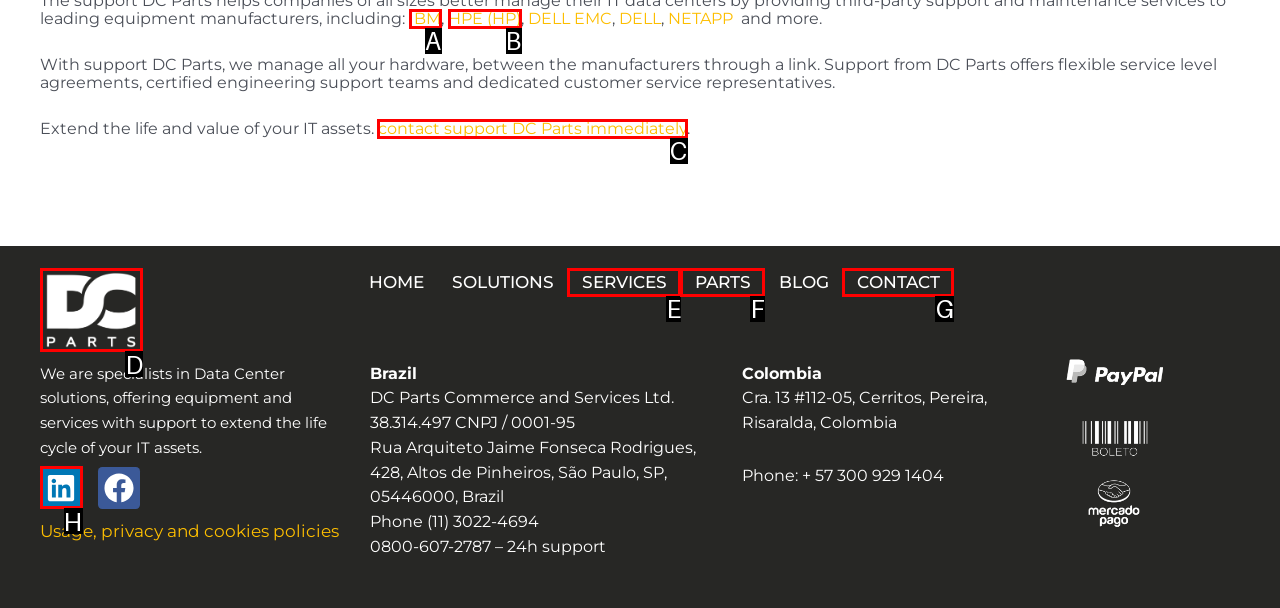Which HTML element should be clicked to complete the following task: Contact support DC Parts immediately?
Answer with the letter corresponding to the correct choice.

C